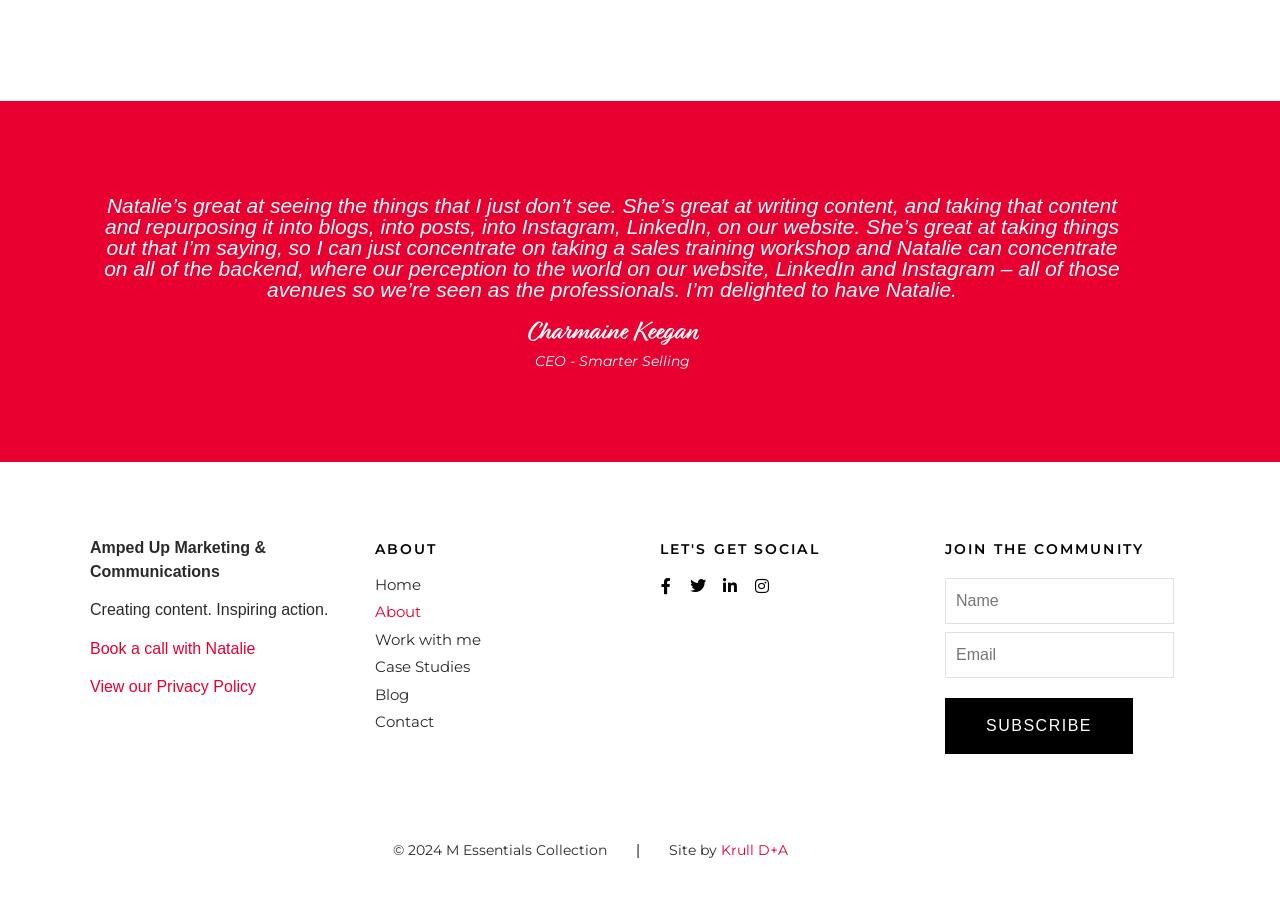Please identify the bounding box coordinates of the clickable element to fulfill the following instruction: "Follow on LinkedIn". The coordinates should be four float numbers between 0 and 1, i.e., [left, top, right, bottom].

[0.558, 0.623, 0.583, 0.658]